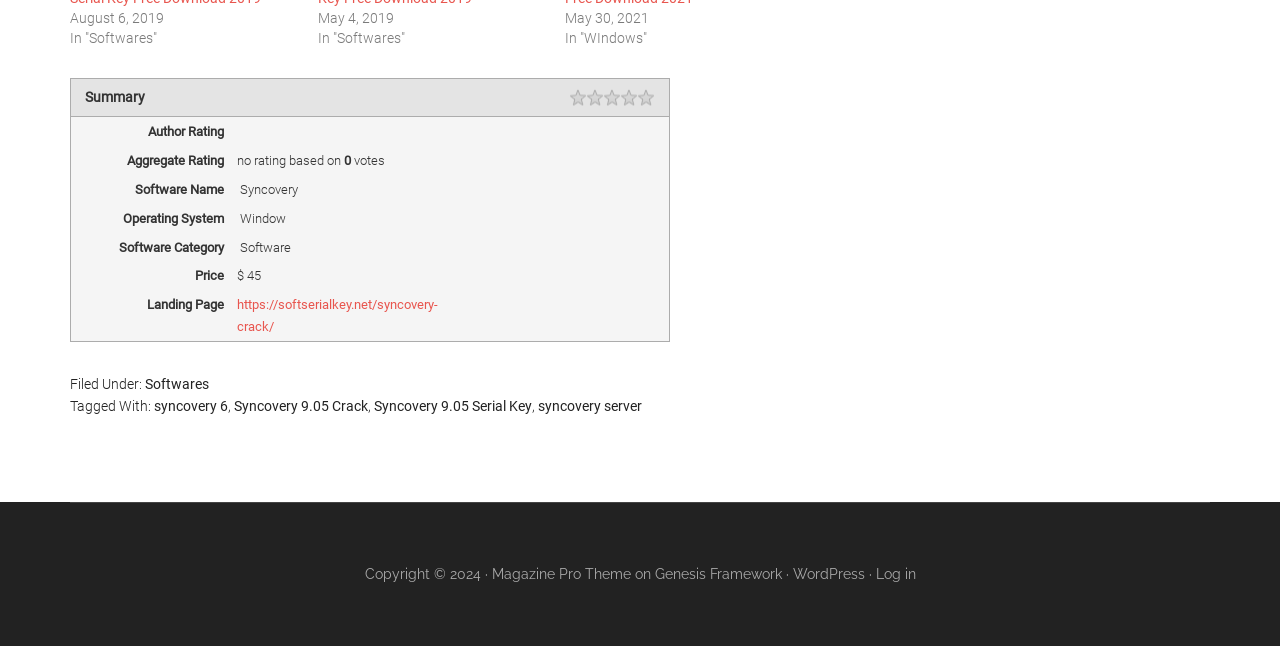Locate the bounding box coordinates of the element to click to perform the following action: 'Visit the landing page'. The coordinates should be given as four float values between 0 and 1, in the form of [left, top, right, bottom].

[0.185, 0.46, 0.342, 0.516]